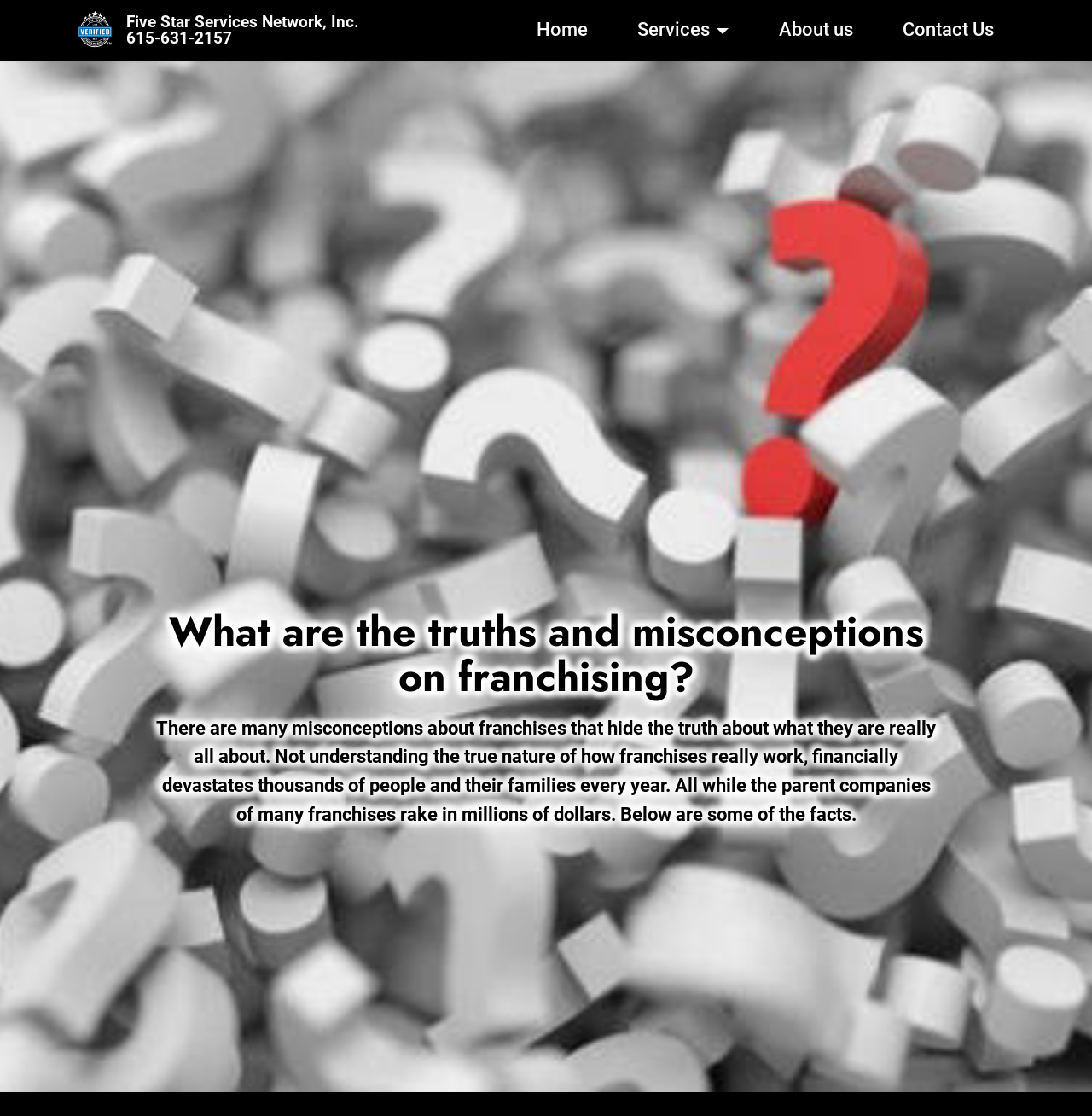Summarize the webpage with a detailed and informative caption.

The webpage is about franchising, specifically highlighting the truths and misconceptions about it. At the top, there is a heading that asks "What are the truths and misconceptions on franchising?" followed by a paragraph of text that explains how many people are financially devastated due to misconceptions about franchises, while parent companies make millions. 

Below this text, there are five links in a row, aligned horizontally near the top of the page. The first two links are on the left side, with the first one being empty and the second one displaying "Five Star Services Network, Inc. 615-631-2157". The next three links are on the right side, labeled as "Home", "Services", and "About us", with "Contact Us" being the furthest to the right. 

There is no prominent image on the page, and the focus is on the text and links. The overall structure of the page is simple, with a clear hierarchy of elements.